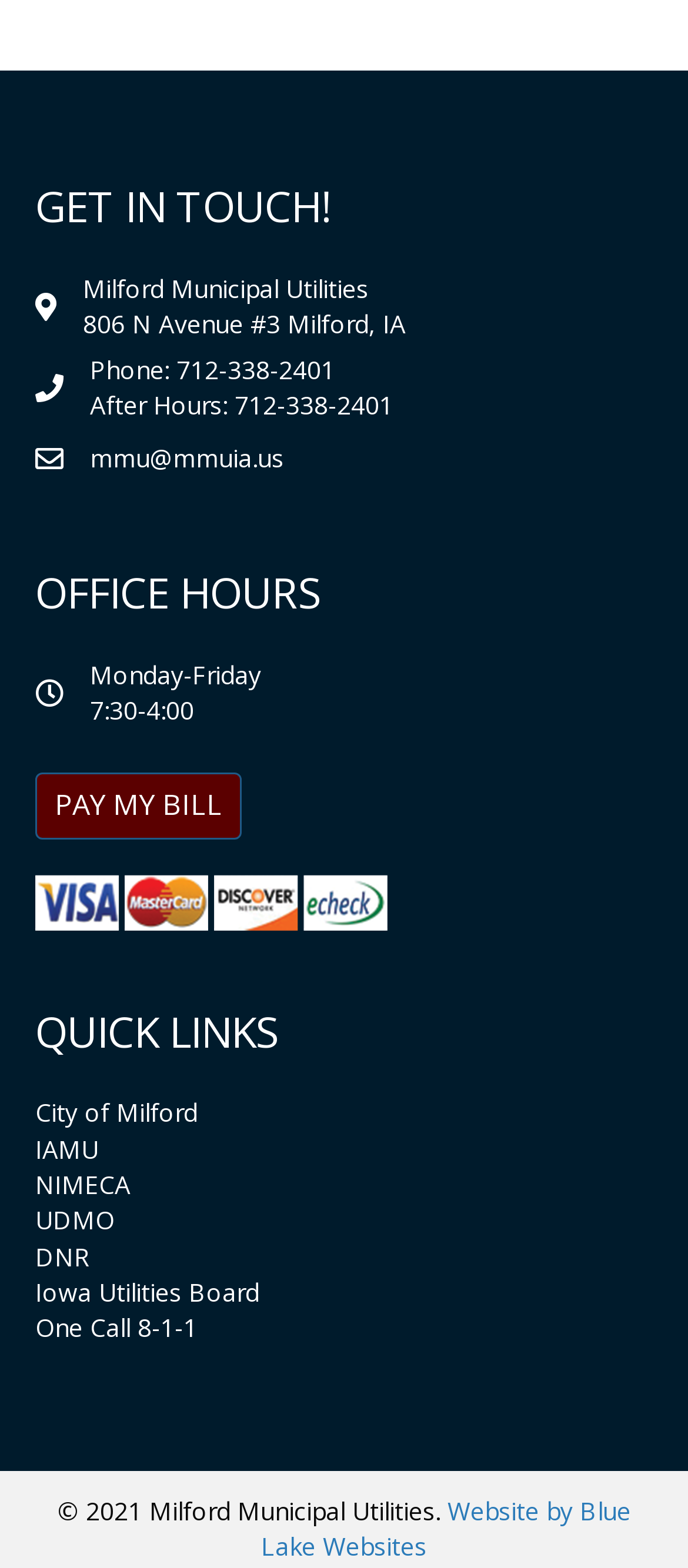Bounding box coordinates are specified in the format (top-left x, top-left y, bottom-right x, bottom-right y). All values are floating point numbers bounded between 0 and 1. Please provide the bounding box coordinate of the region this sentence describes: UDMO

[0.051, 0.768, 0.167, 0.789]